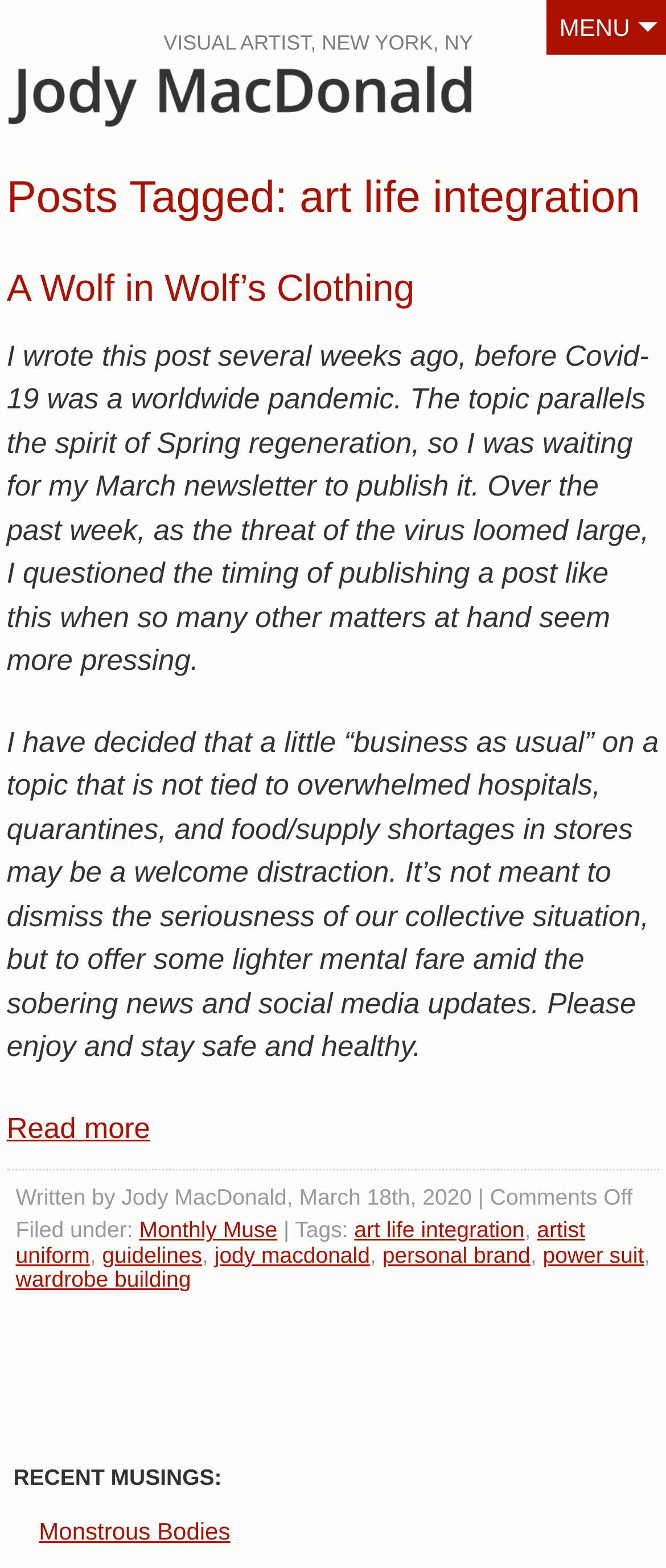Find the UI element described as: "JodyMacDonald.ca" and predict its bounding box coordinates. Ensure the coordinates are four float numbers between 0 and 1, [left, top, right, bottom].

[0.01, 0.042, 0.856, 0.091]